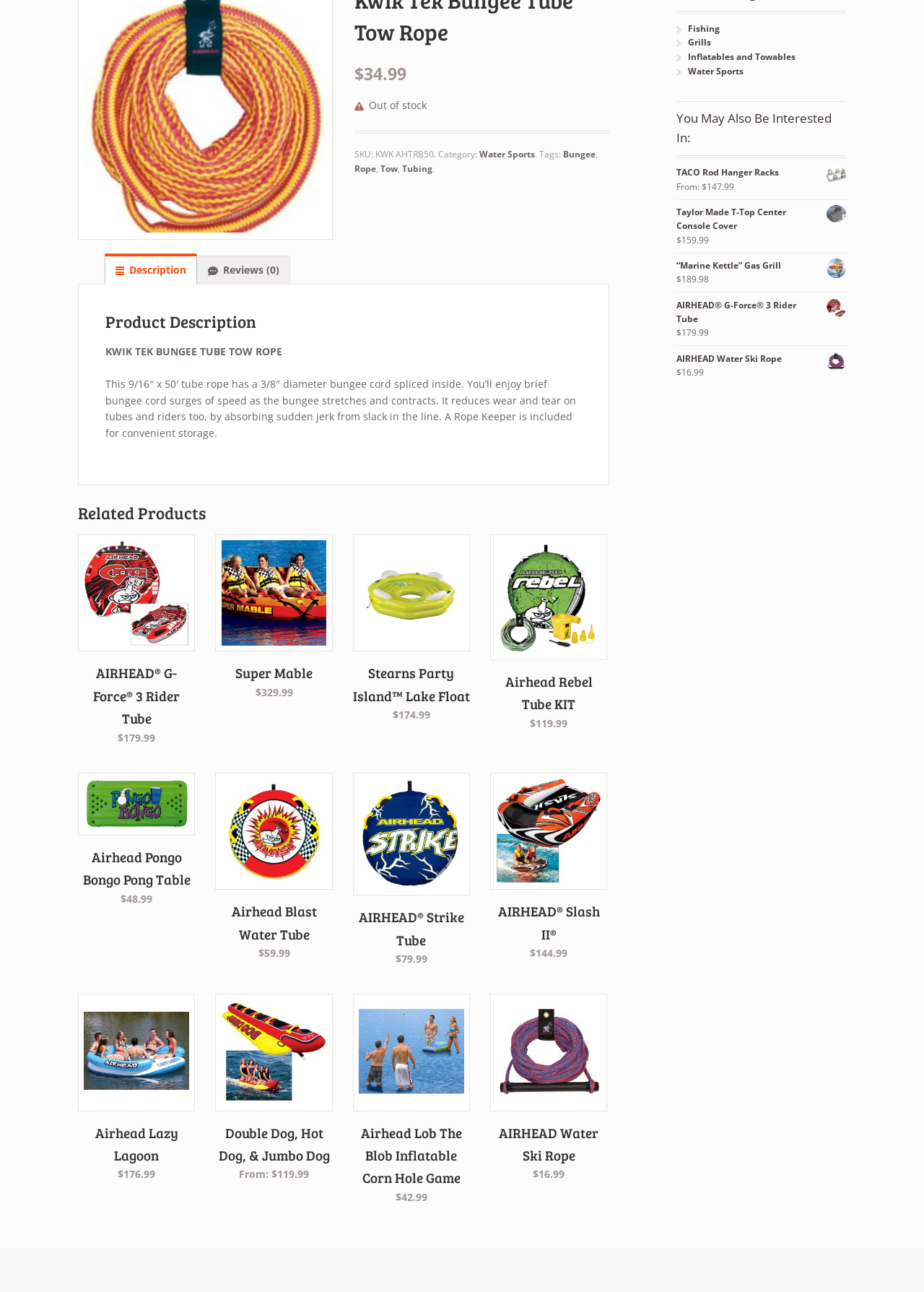Return the bounding box coordinates of the UI element that corresponds to this description: "Airhead Rebel Tube KIT $119.99". The coordinates must be given as four float numbers in the range of 0 and 1, [left, top, right, bottom].

[0.53, 0.414, 0.657, 0.566]